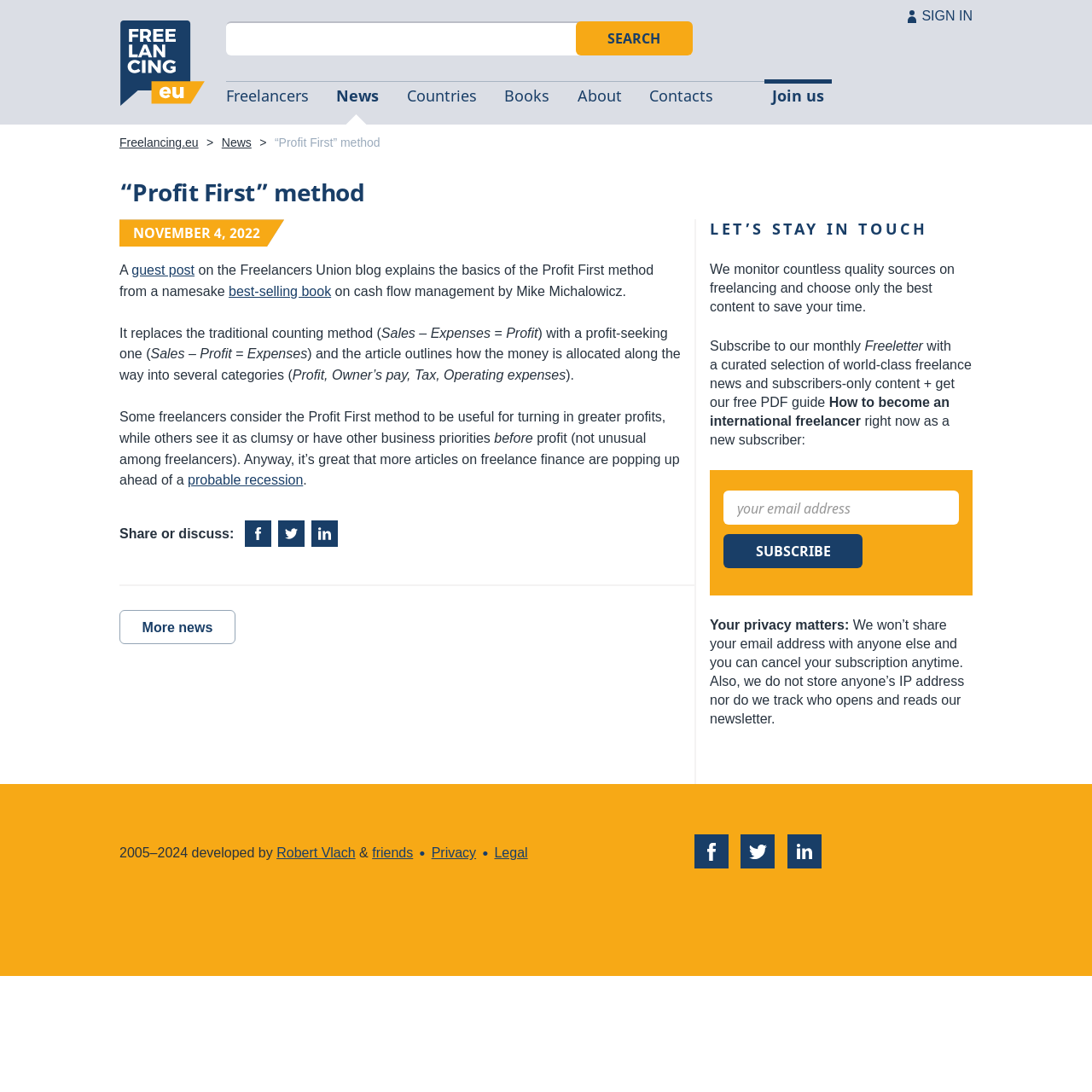Refer to the element description best-selling book and identify the corresponding bounding box in the screenshot. Format the coordinates as (top-left x, top-left y, bottom-right x, bottom-right y) with values in the range of 0 to 1.

[0.209, 0.26, 0.303, 0.273]